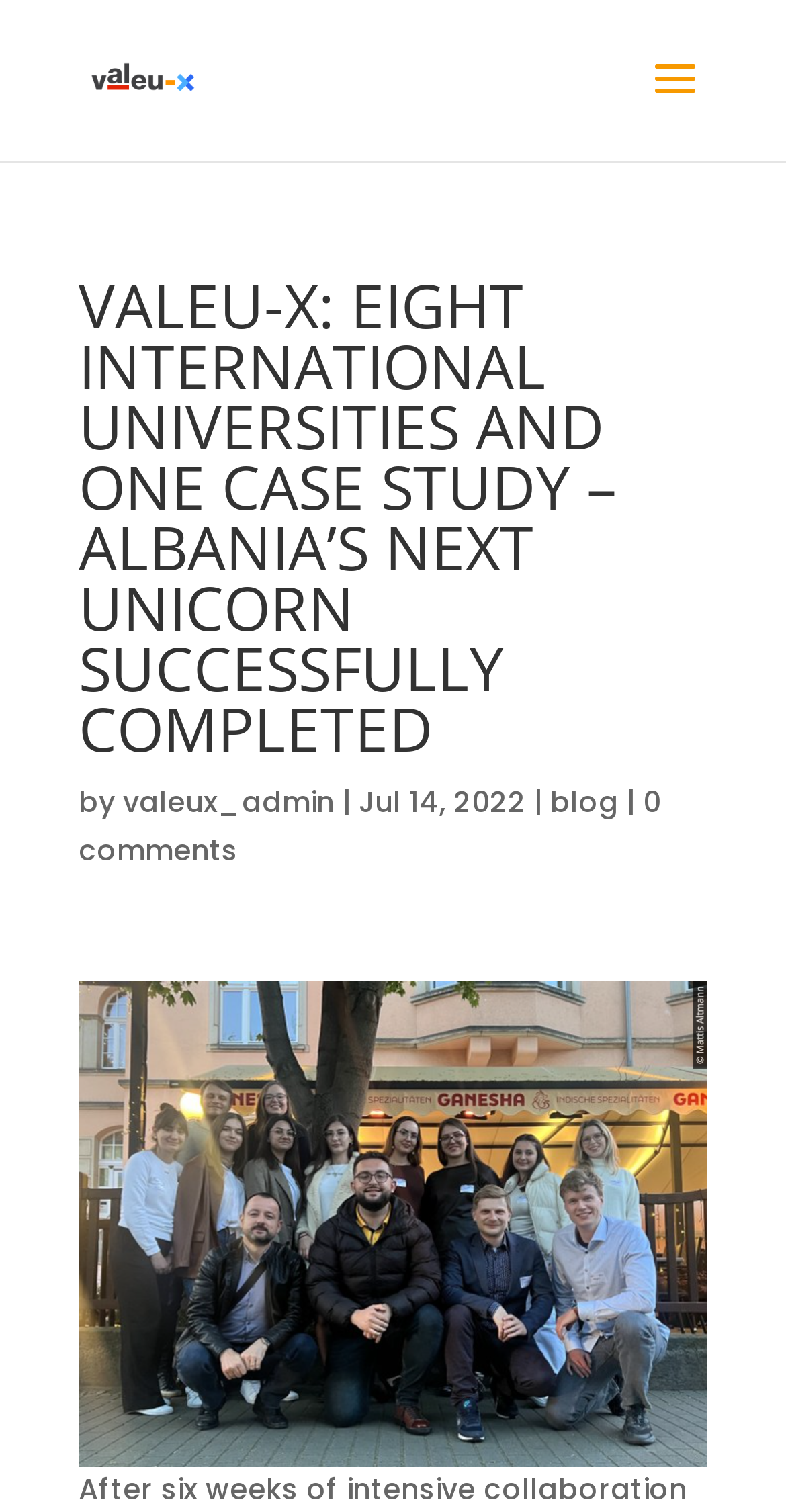Using the given element description, provide the bounding box coordinates (top-left x, top-left y, bottom-right x, bottom-right y) for the corresponding UI element in the screenshot: 0 comments

[0.1, 0.517, 0.841, 0.575]